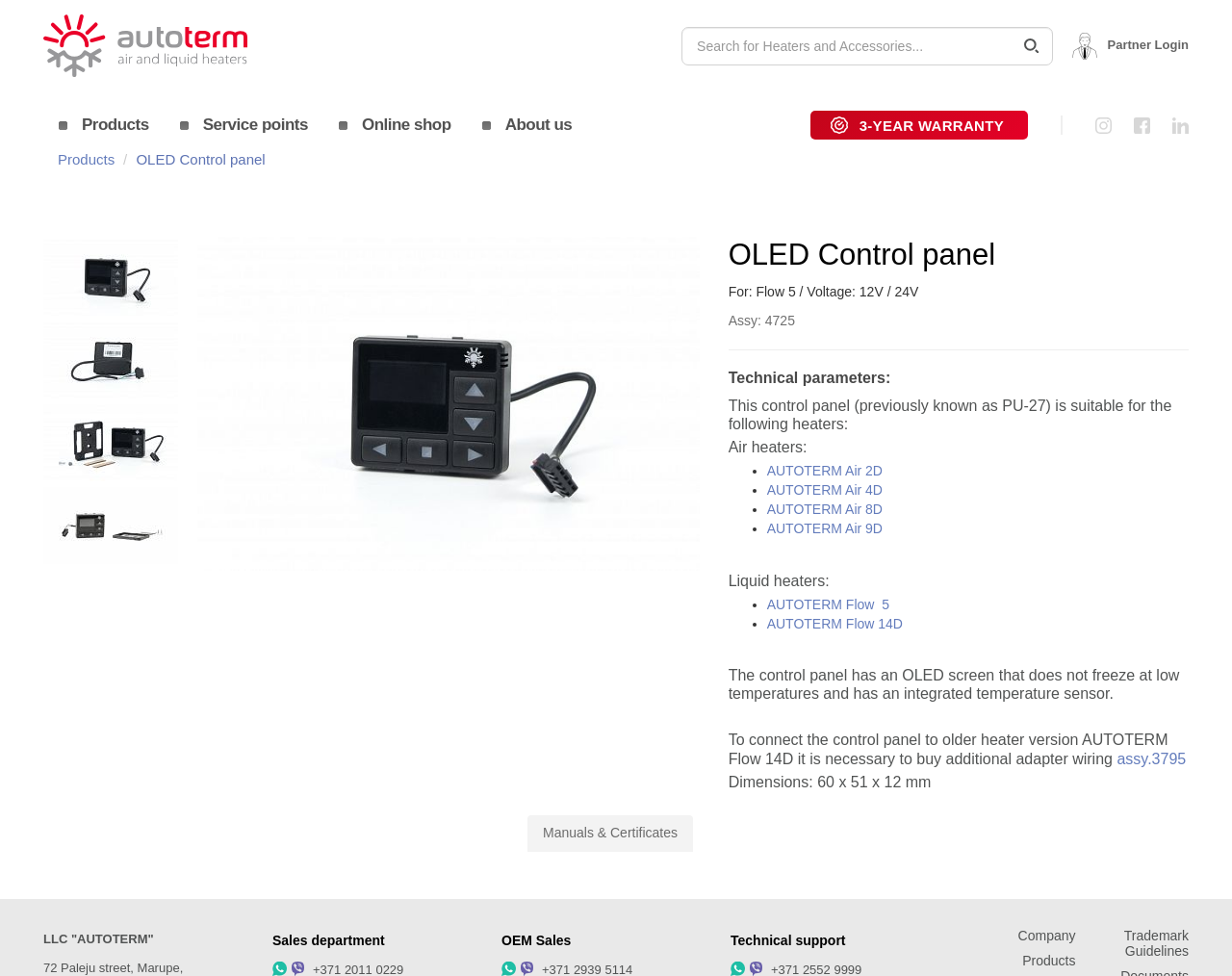Identify the bounding box coordinates of the element to click to follow this instruction: 'Search for heaters and accessories'. Ensure the coordinates are four float values between 0 and 1, provided as [left, top, right, bottom].

[0.553, 0.027, 0.855, 0.067]